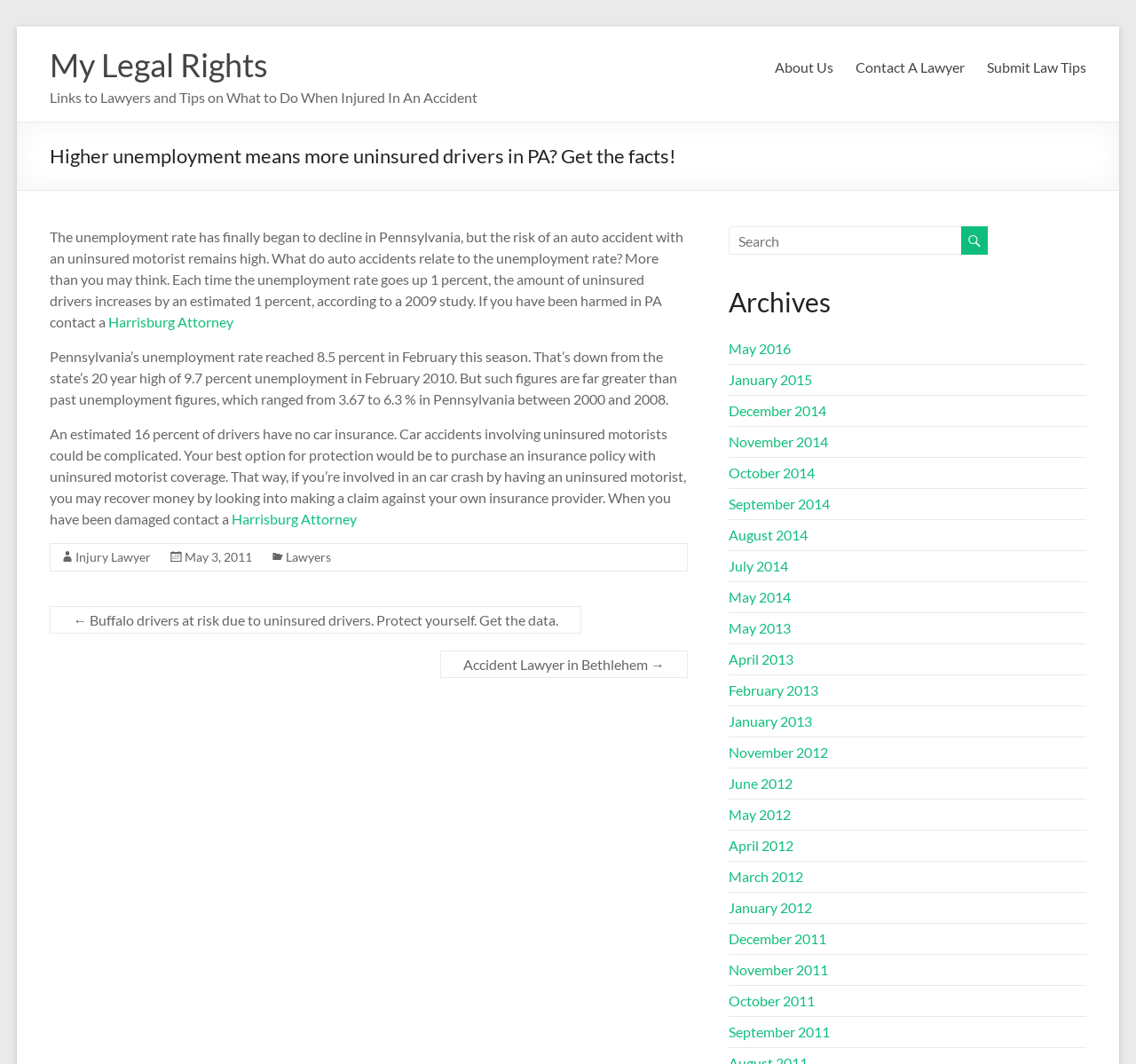What is the current unemployment rate in Pennsylvania mentioned on the webpage?
Based on the screenshot, provide a one-word or short-phrase response.

8.5 percent